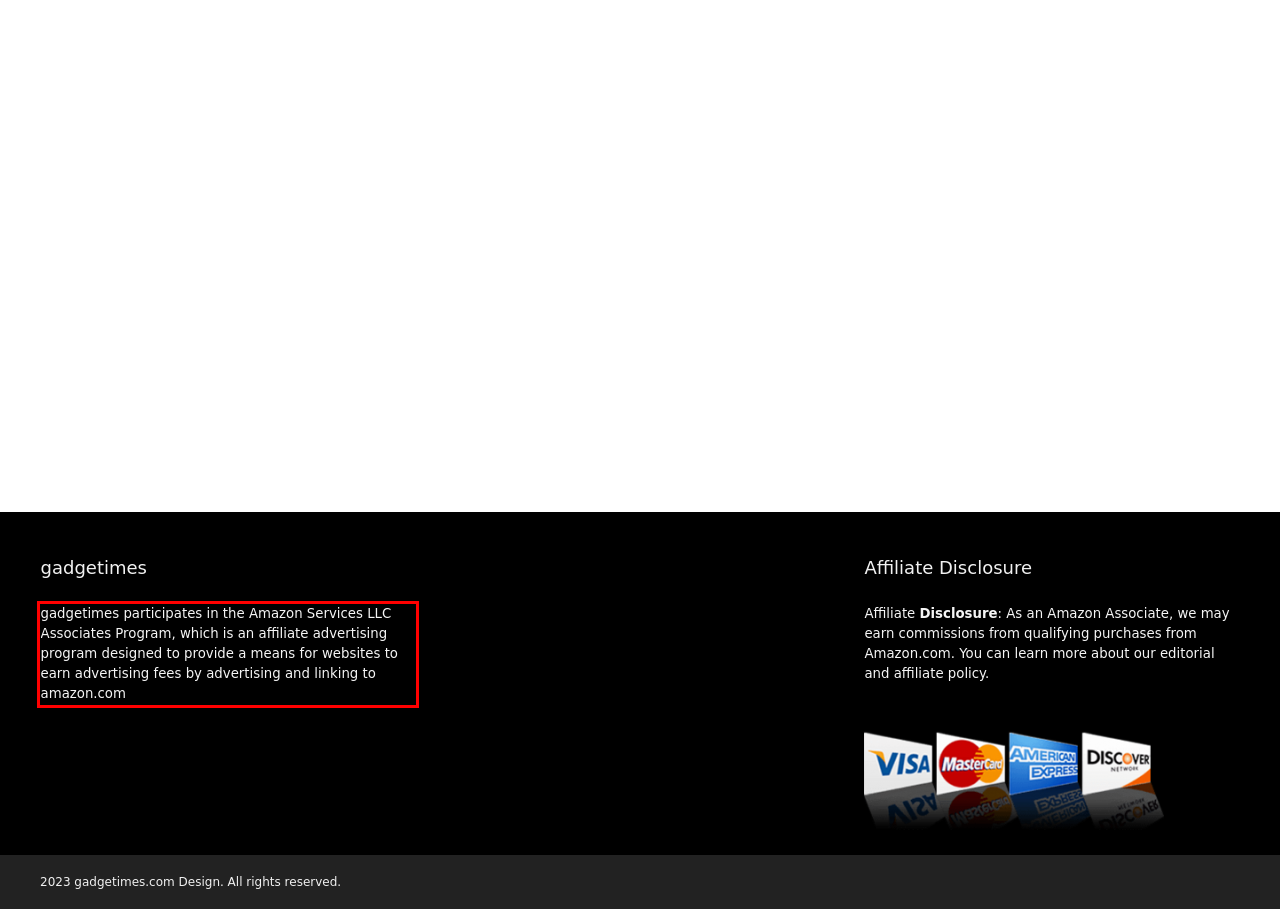You are looking at a screenshot of a webpage with a red rectangle bounding box. Use OCR to identify and extract the text content found inside this red bounding box.

gadgetimes participates in the Amazon Services LLC Associates Program, which is an affiliate advertising program designed to provide a means for websites to earn advertising fees by advertising and linking to amazon.com